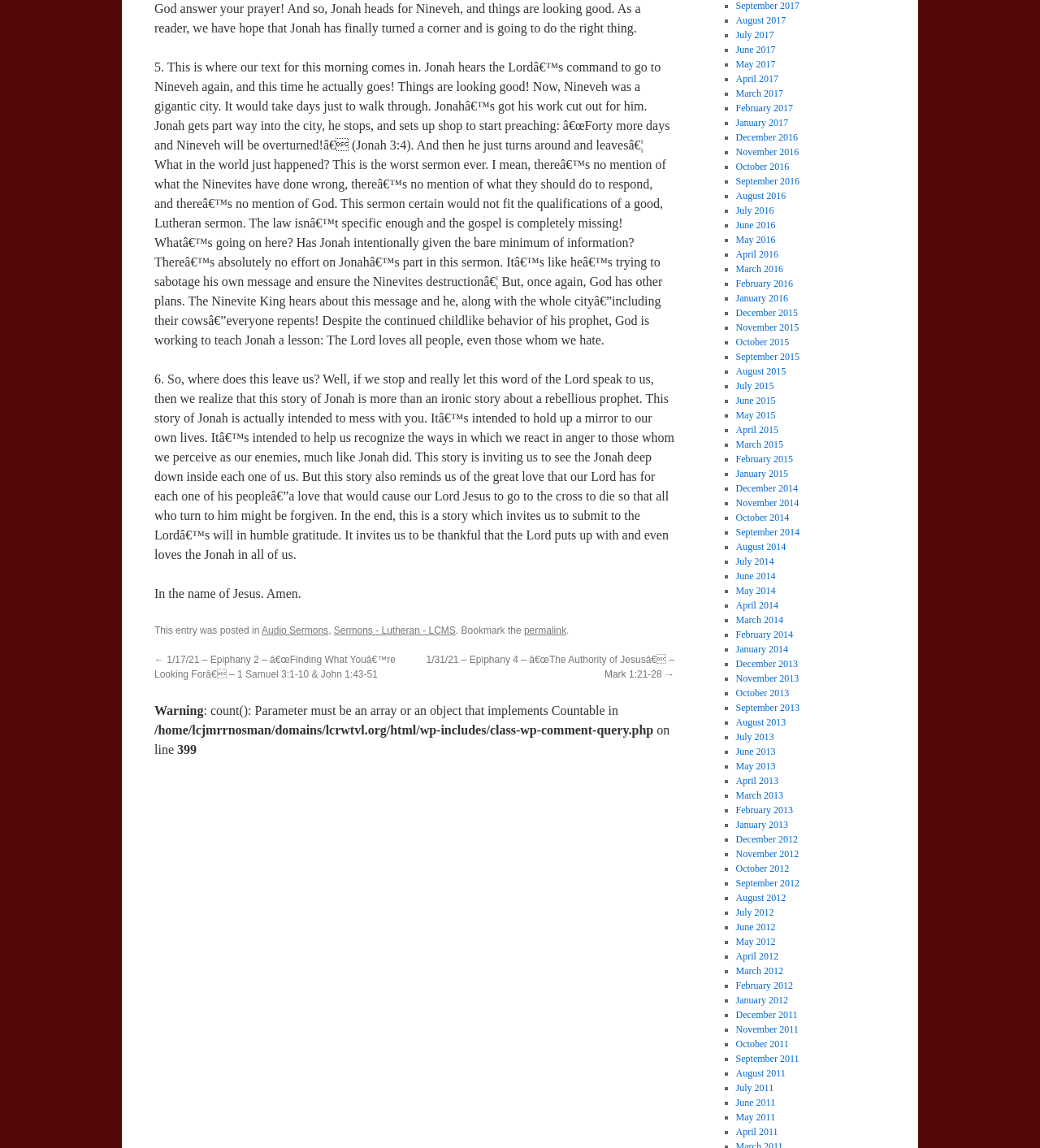Refer to the image and provide a thorough answer to this question:
What is the date of the sermon?

The date of the sermon is not specified, but it is part of a series of sermons with dates ranging from January 2015 to September 2017, as indicated by the links to previous and next sermons.